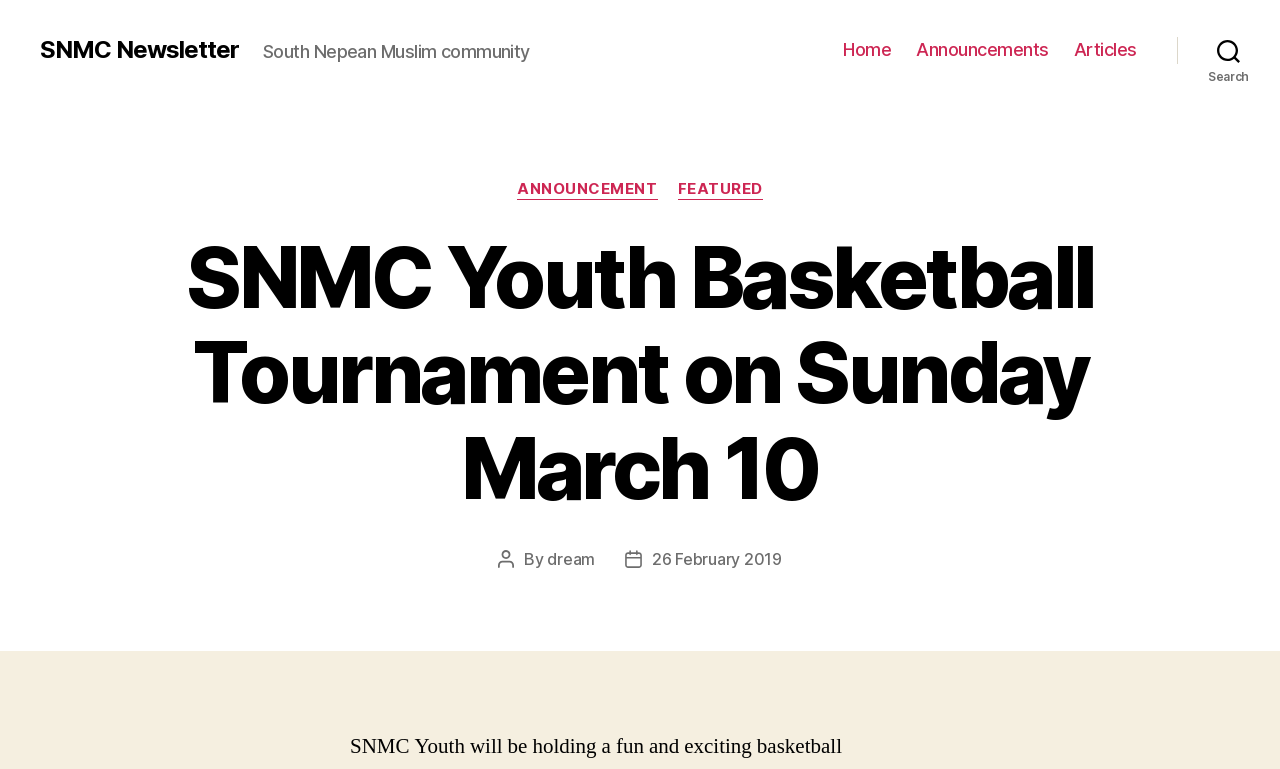Find the bounding box coordinates of the clickable element required to execute the following instruction: "visit SNMC Newsletter". Provide the coordinates as four float numbers between 0 and 1, i.e., [left, top, right, bottom].

[0.031, 0.049, 0.187, 0.081]